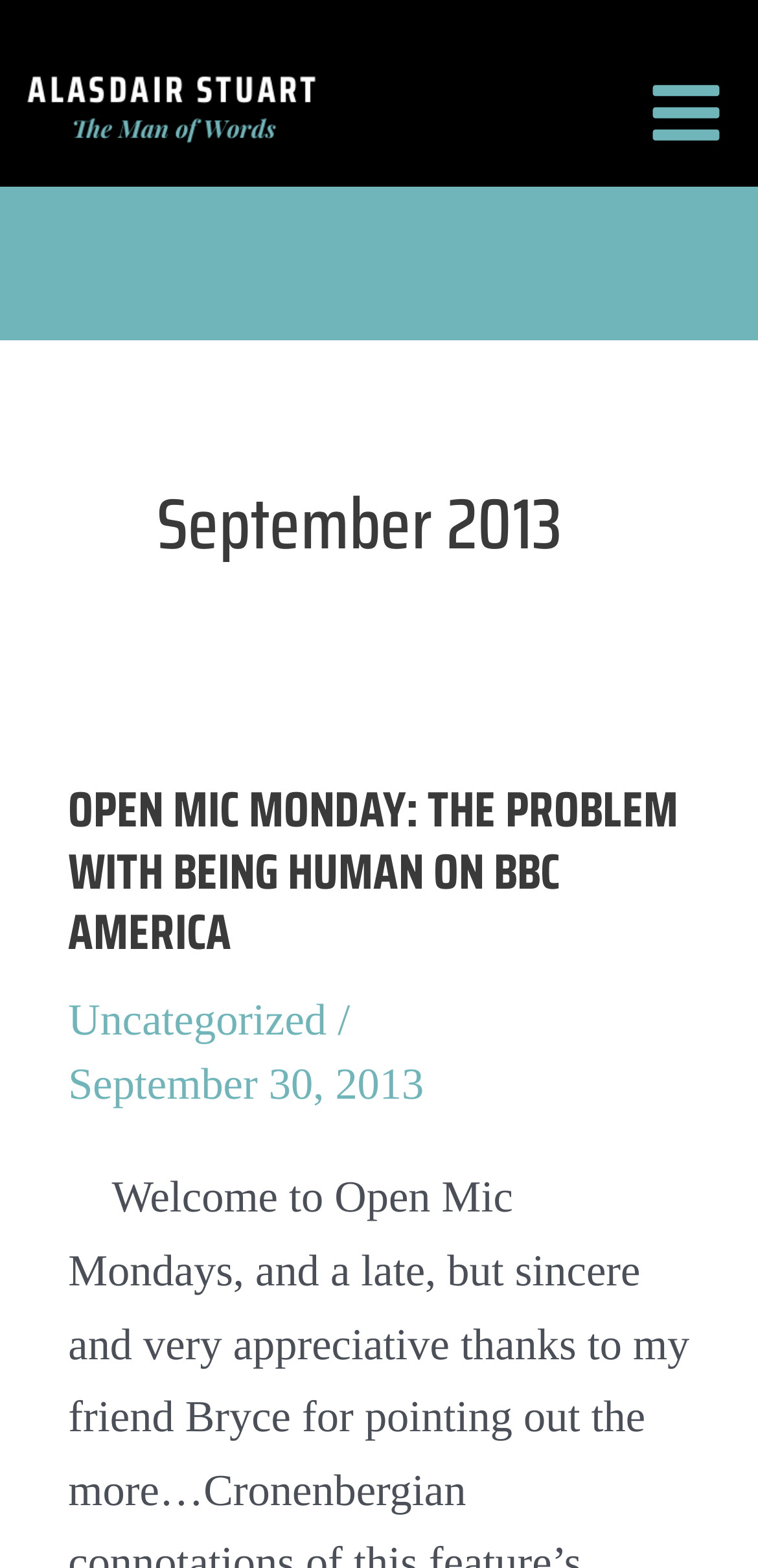What is the title of the post?
Using the image, provide a concise answer in one word or a short phrase.

OPEN MIC MONDAY: THE PROBLEM WITH BEING HUMAN ON BBC AMERICA